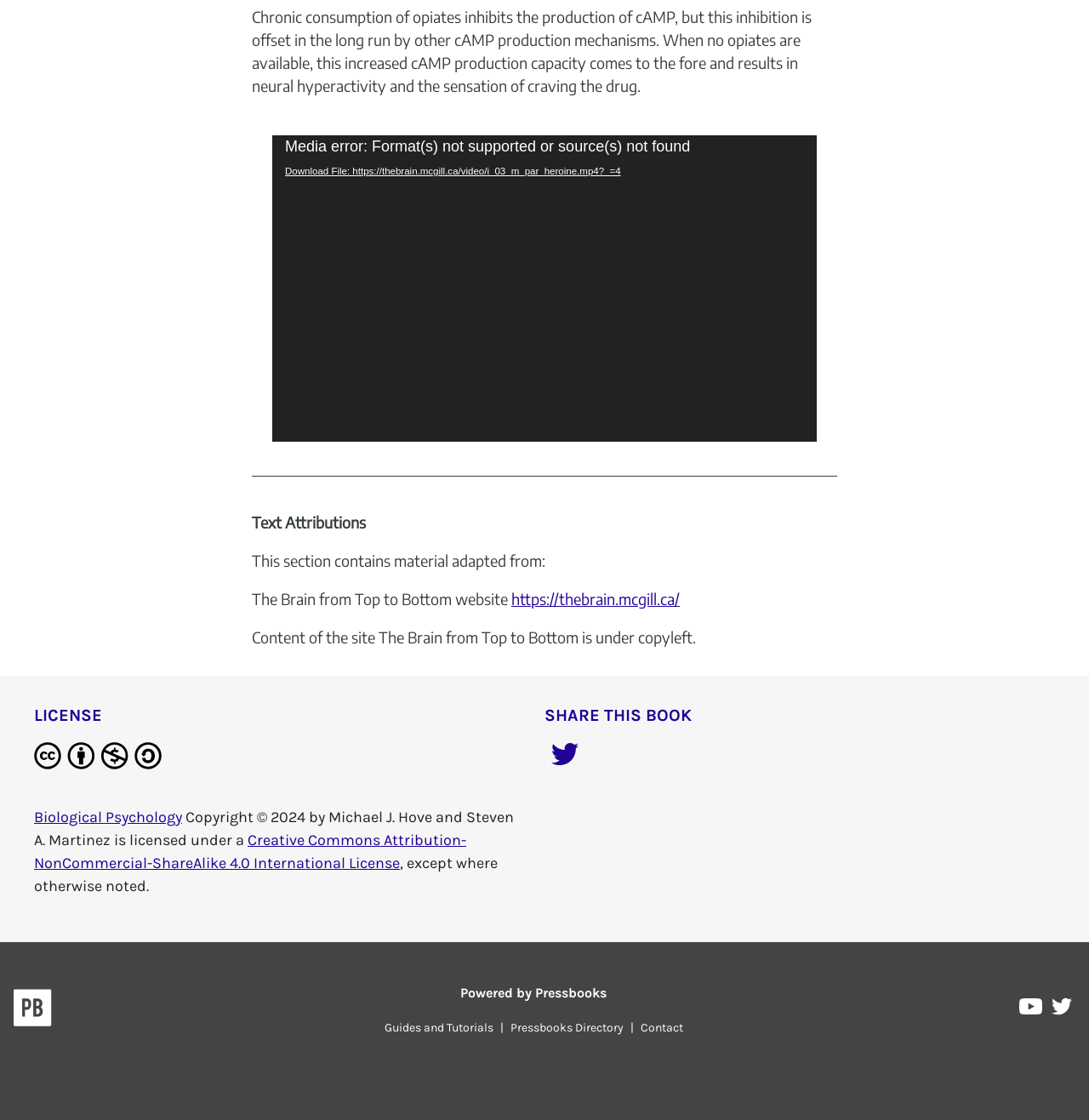What is the topic of the video?
We need a detailed and meticulous answer to the question.

The video is about opiates because the text above the video player mentions 'Chronic consumption of opiates inhibits the production of cAMP...'.